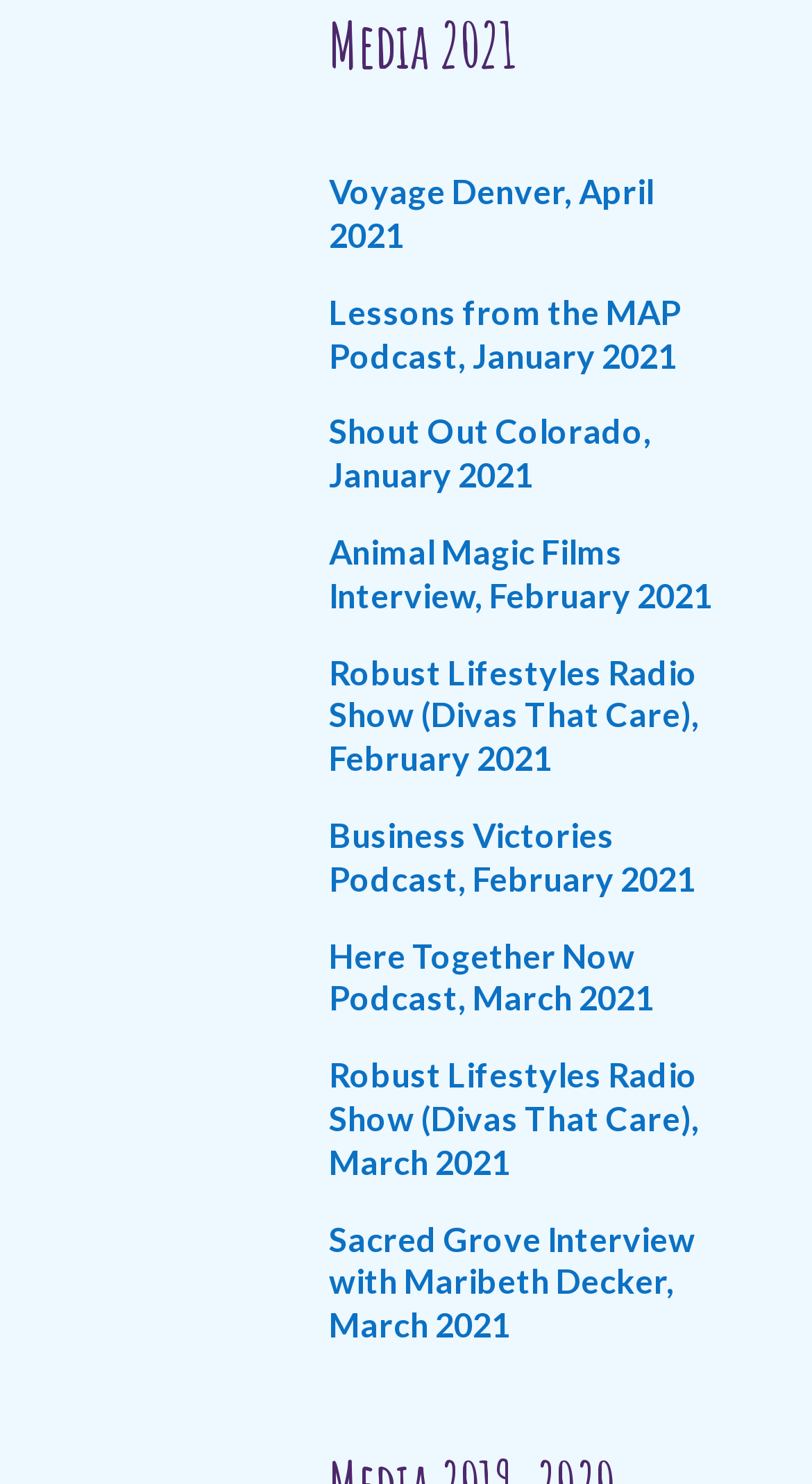How many media appearances are listed?
Using the image as a reference, answer with just one word or a short phrase.

9